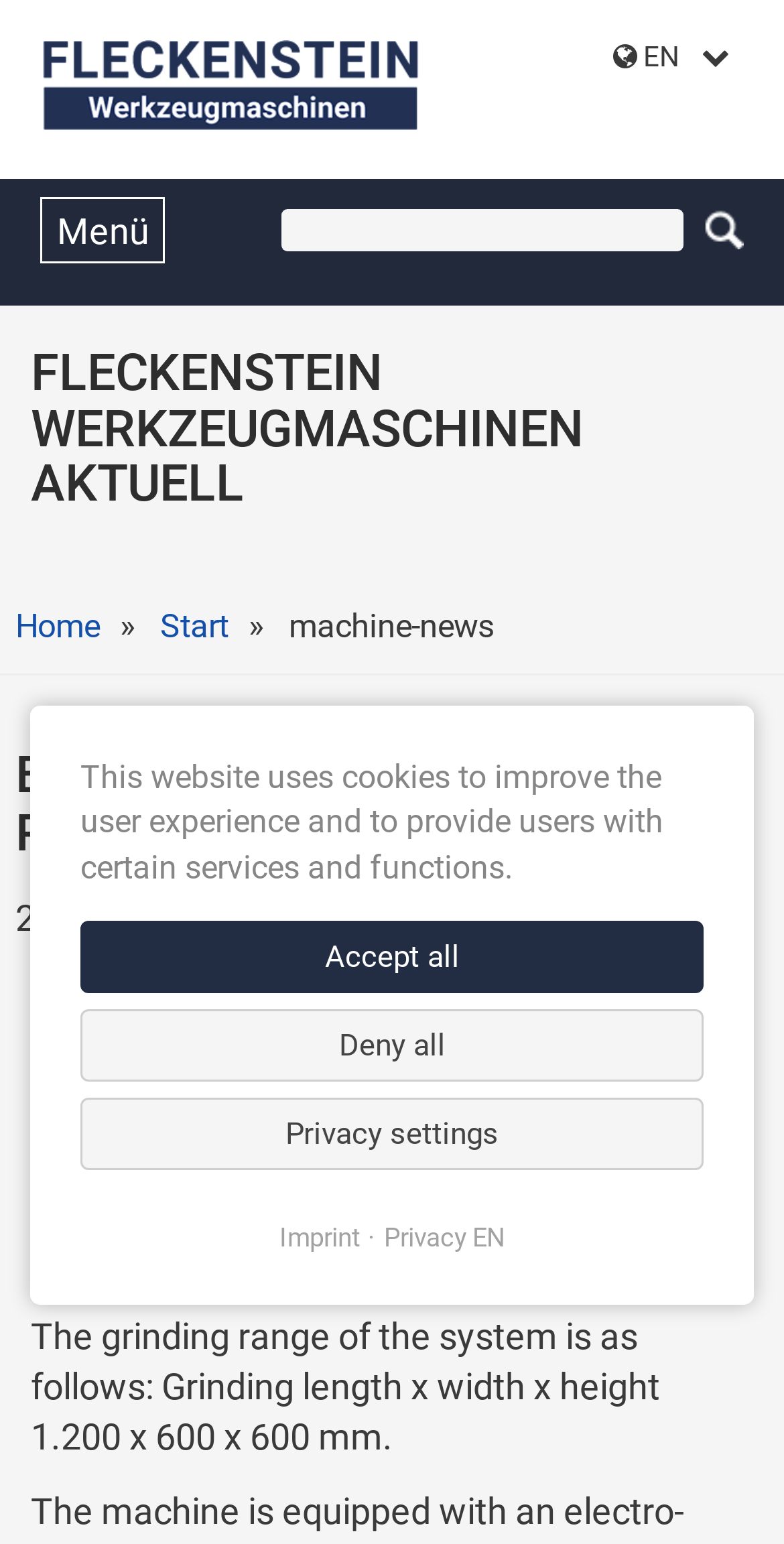Identify the bounding box coordinates for the element you need to click to achieve the following task: "Click on Fleckenstein-Machine link". Provide the bounding box coordinates as four float numbers between 0 and 1, in the form [left, top, right, bottom].

[0.051, 0.062, 0.538, 0.09]